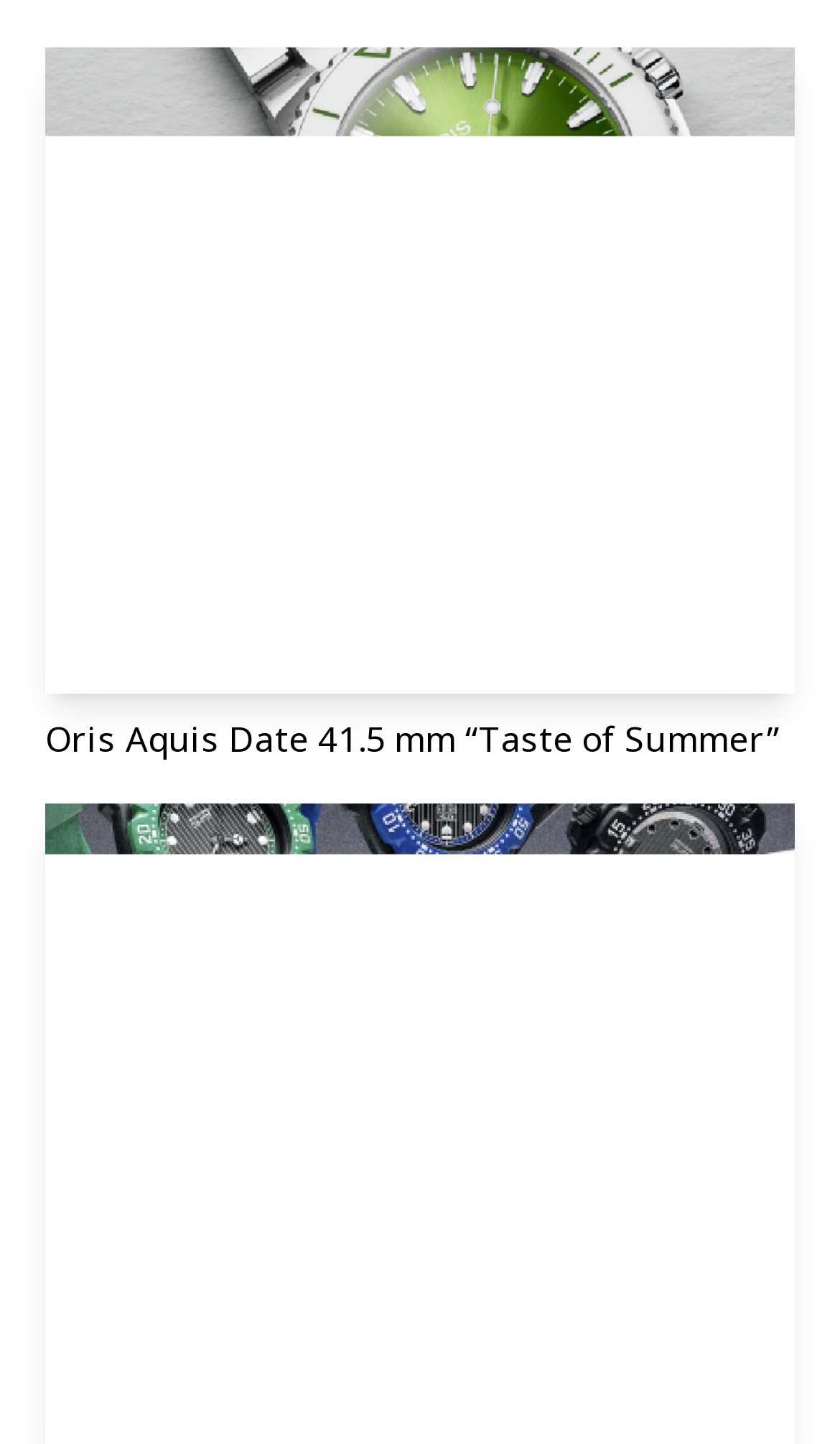Identify the bounding box of the UI element described as follows: "Search". Provide the coordinates as four float numbers in the range of 0 to 1 [left, top, right, bottom].

[0.061, 0.529, 0.939, 0.592]